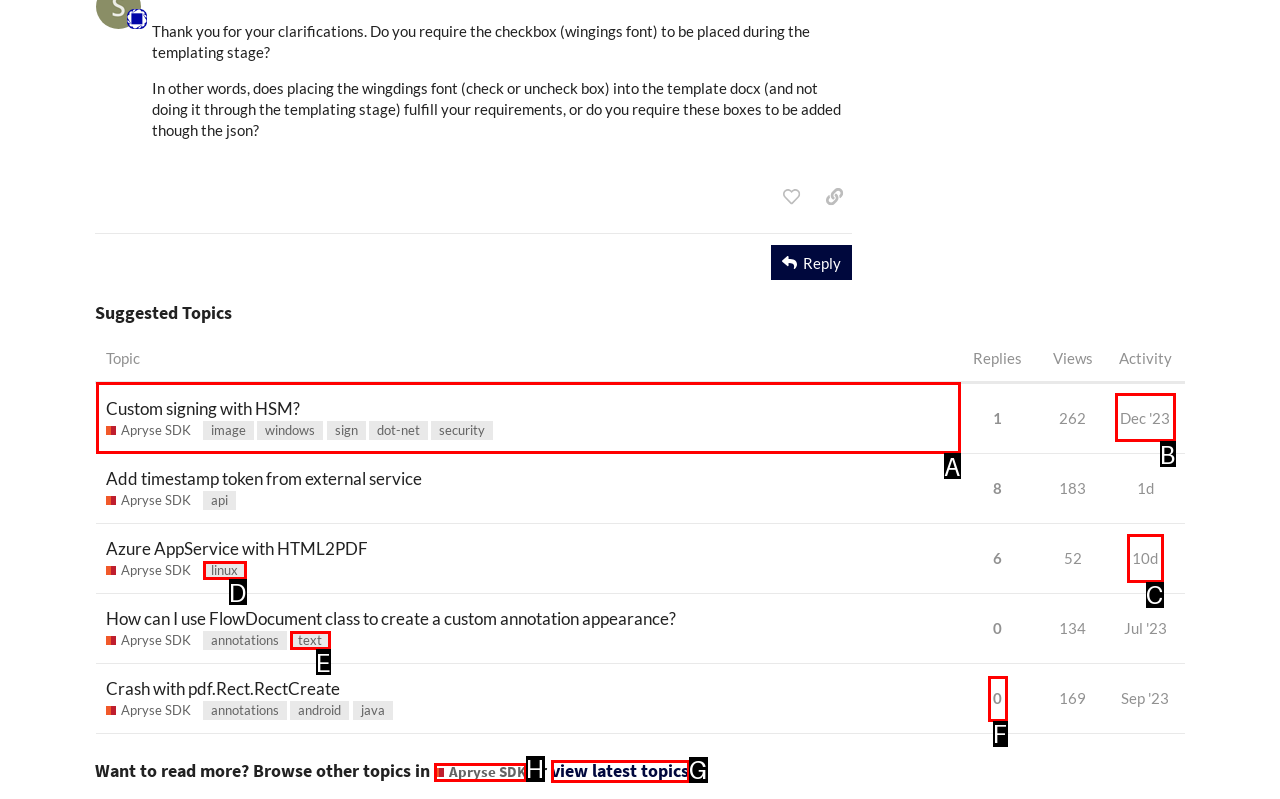Decide which HTML element to click to complete the task: View topic 'Custom signing with HSM?' Provide the letter of the appropriate option.

A